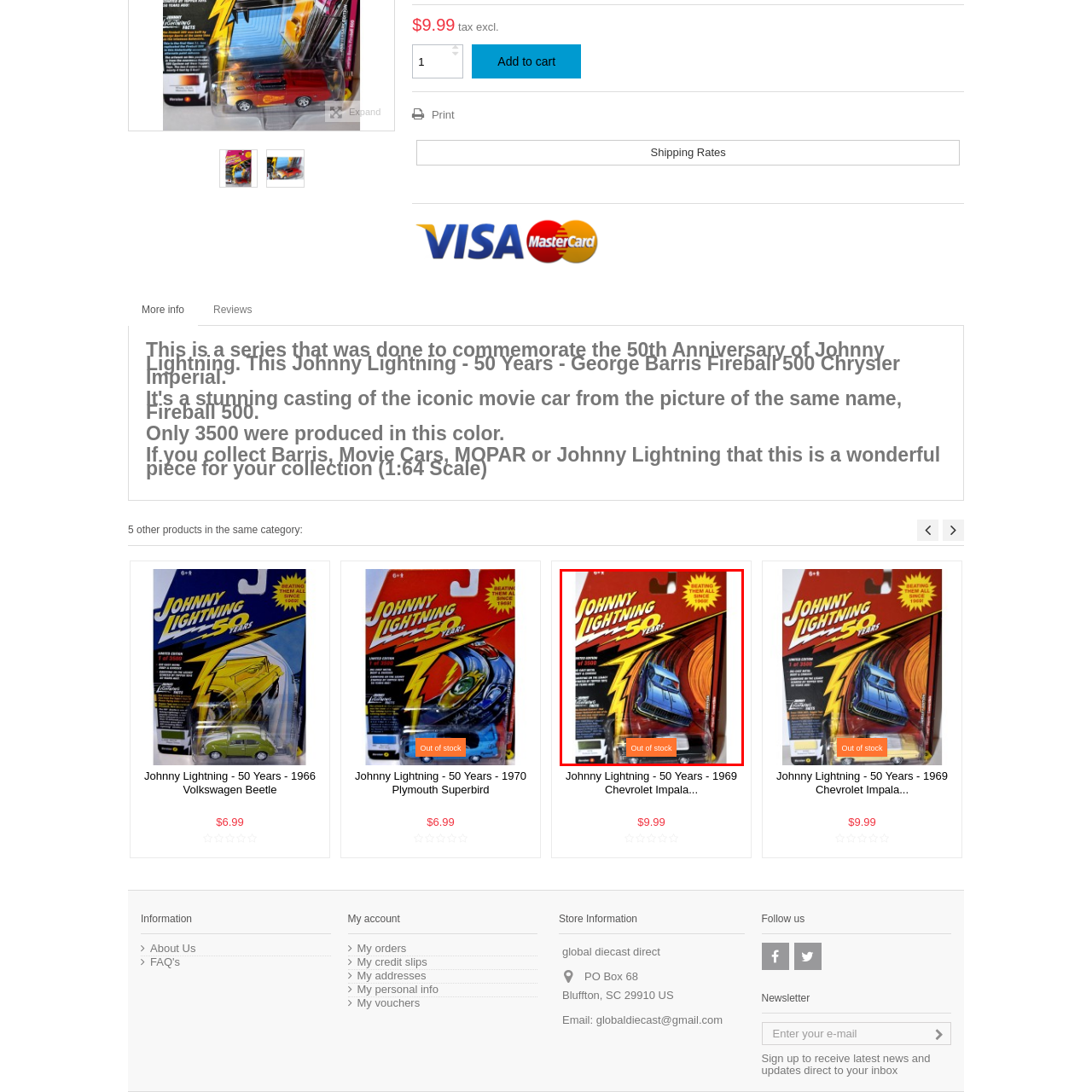Observe the visual content surrounded by a red rectangle, How many units of this color variant were produced? Respond using just one word or a short phrase.

3,500